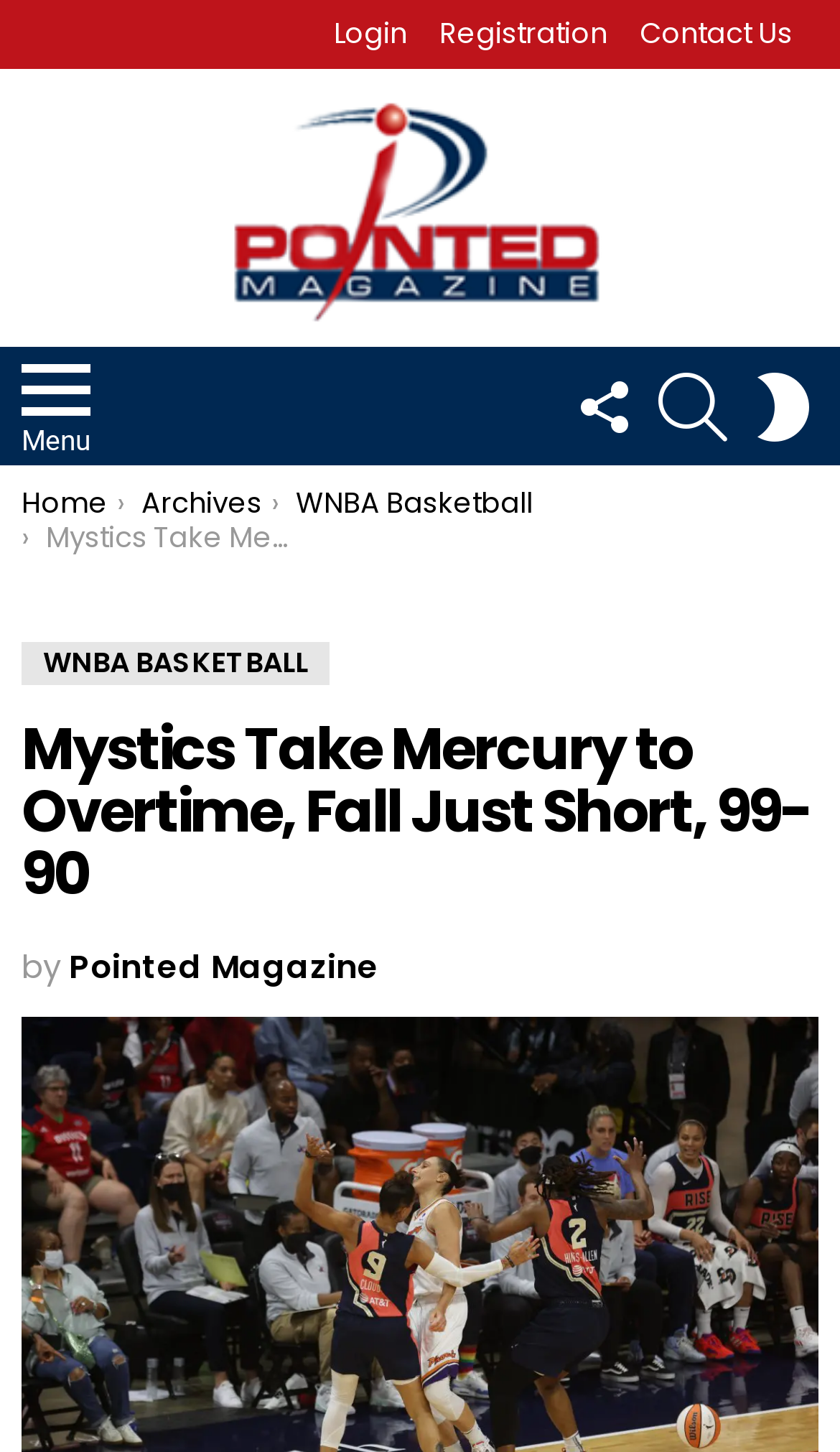Identify the bounding box coordinates of the section that should be clicked to achieve the task described: "Check the author's profile by clicking 'Richard Thomas'".

None